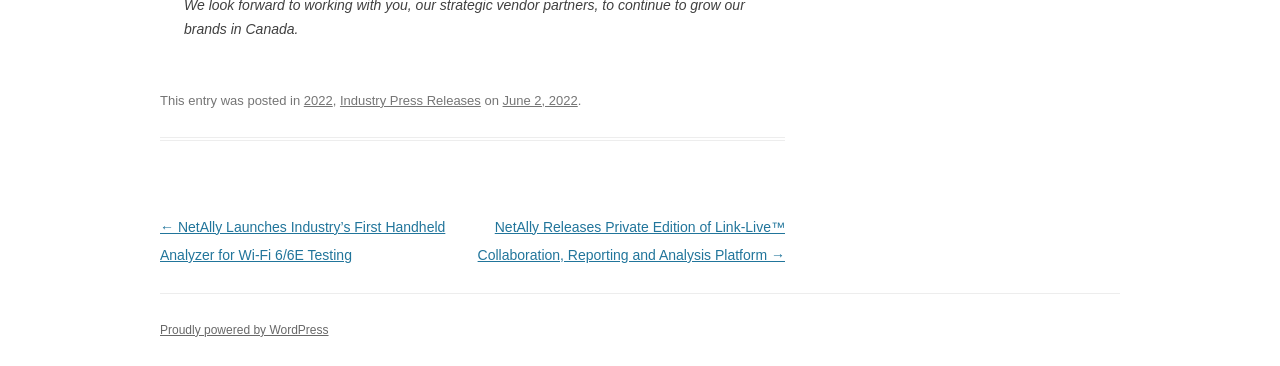Provide the bounding box for the UI element matching this description: "Industry Press Releases".

[0.266, 0.254, 0.376, 0.294]